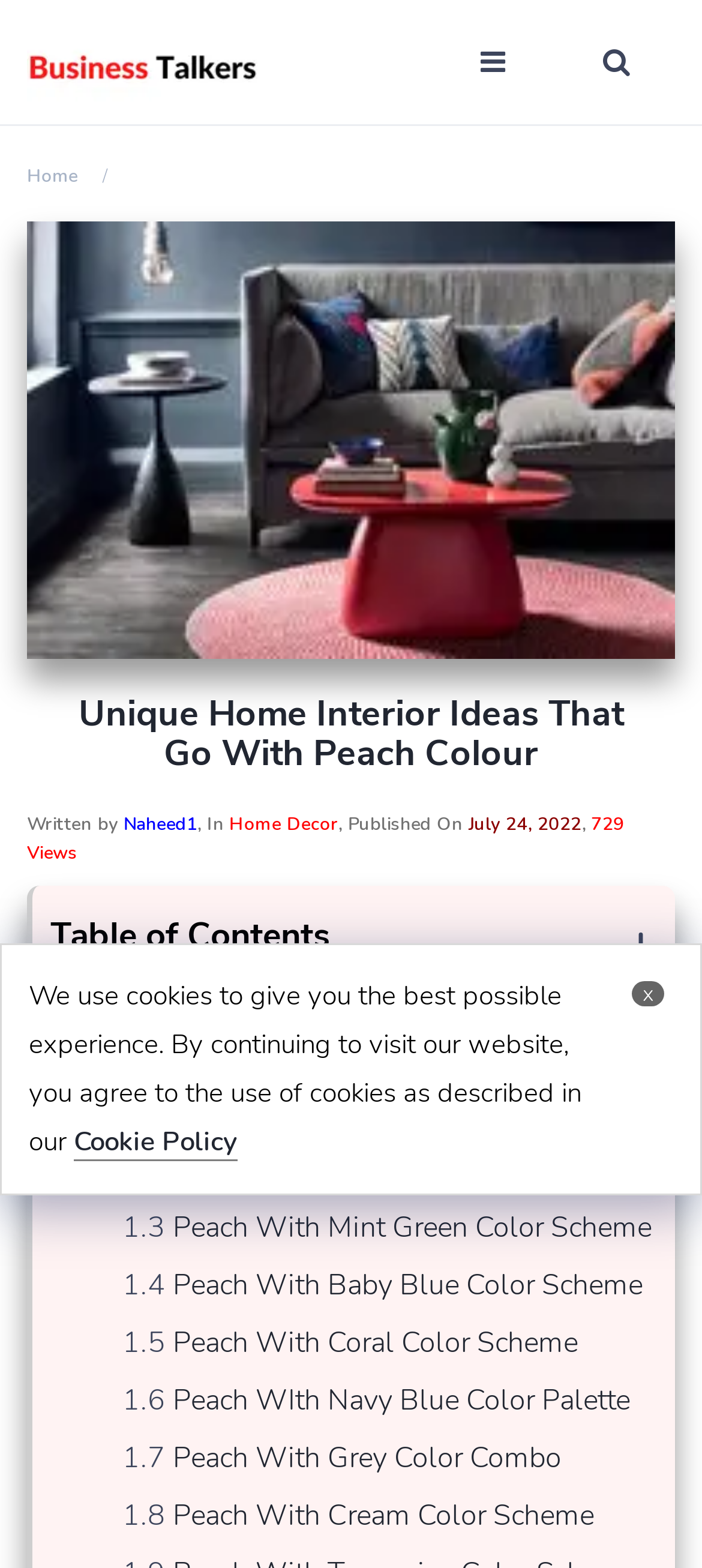Determine the webpage's heading and output its text content.

Unique Home Interior Ideas That Go With Peach Colour